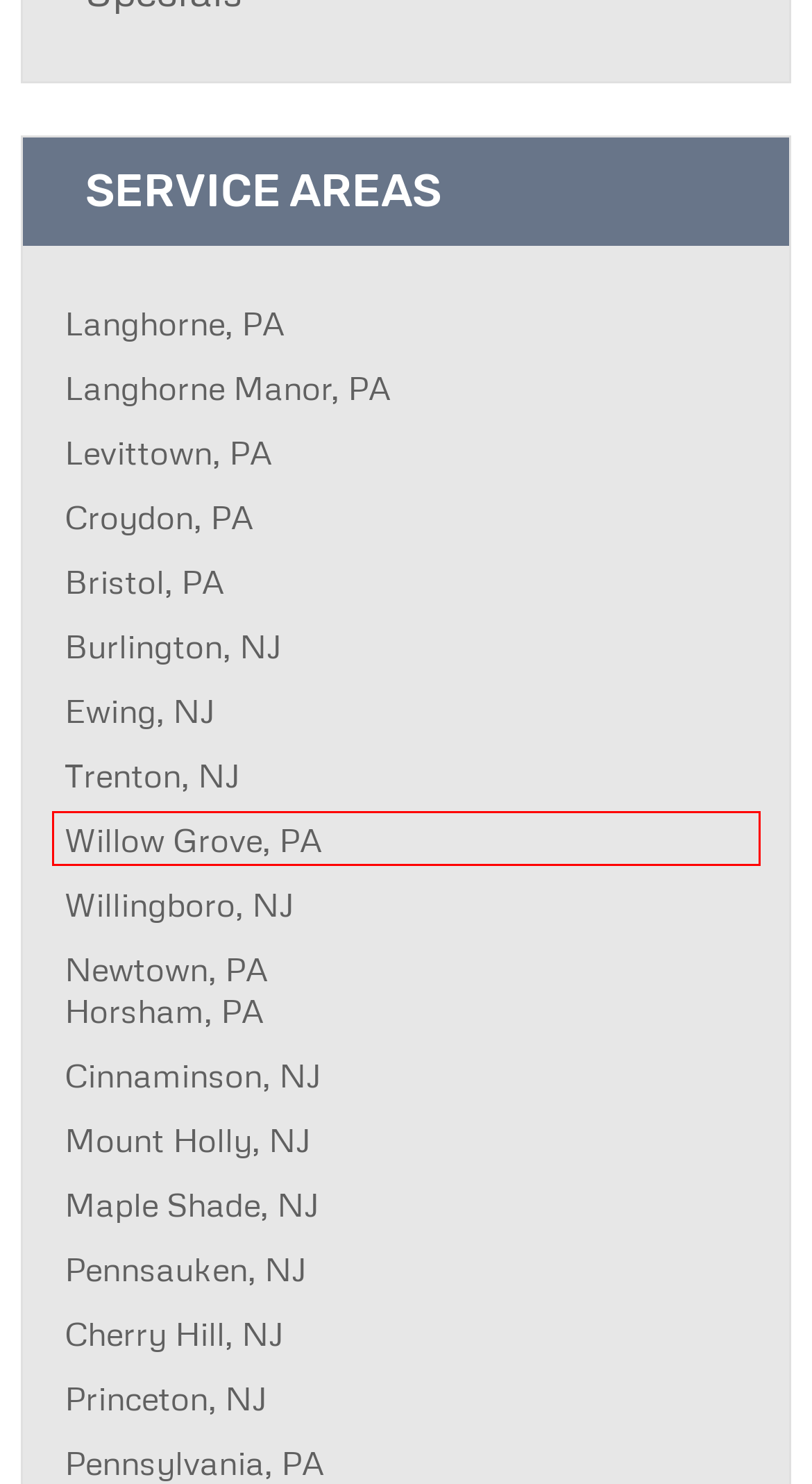You are provided with a screenshot of a webpage where a red rectangle bounding box surrounds an element. Choose the description that best matches the new webpage after clicking the element in the red bounding box. Here are the choices:
A. AC Repair Maple Shade, NJ | JR Michalski Heating & Air Conditioning
B. AC Repair Mount Holly, NJ | JR Michalski Heating & Air Conditioning
C. AC Repair Cinnaminson, NJ | JR Michalski Heating & Air Conditioning
D. AC Repair Willow Grove, PA | JR Michalski Heating & Air Conditioning
E. Best Heating and AC Repair in Burlington, NJ - JR Michalski Heating & Air Conditioning
F. AC Repair Cherry Hill, NJ | JR Michalski Heating & Air Conditioning
G. AC Repair Princeton, NJ | JR Michalski Heating & Air Conditioning
H. AC Repair in Newtown, PA | JR Michalski Heating & Air Conditioning

D